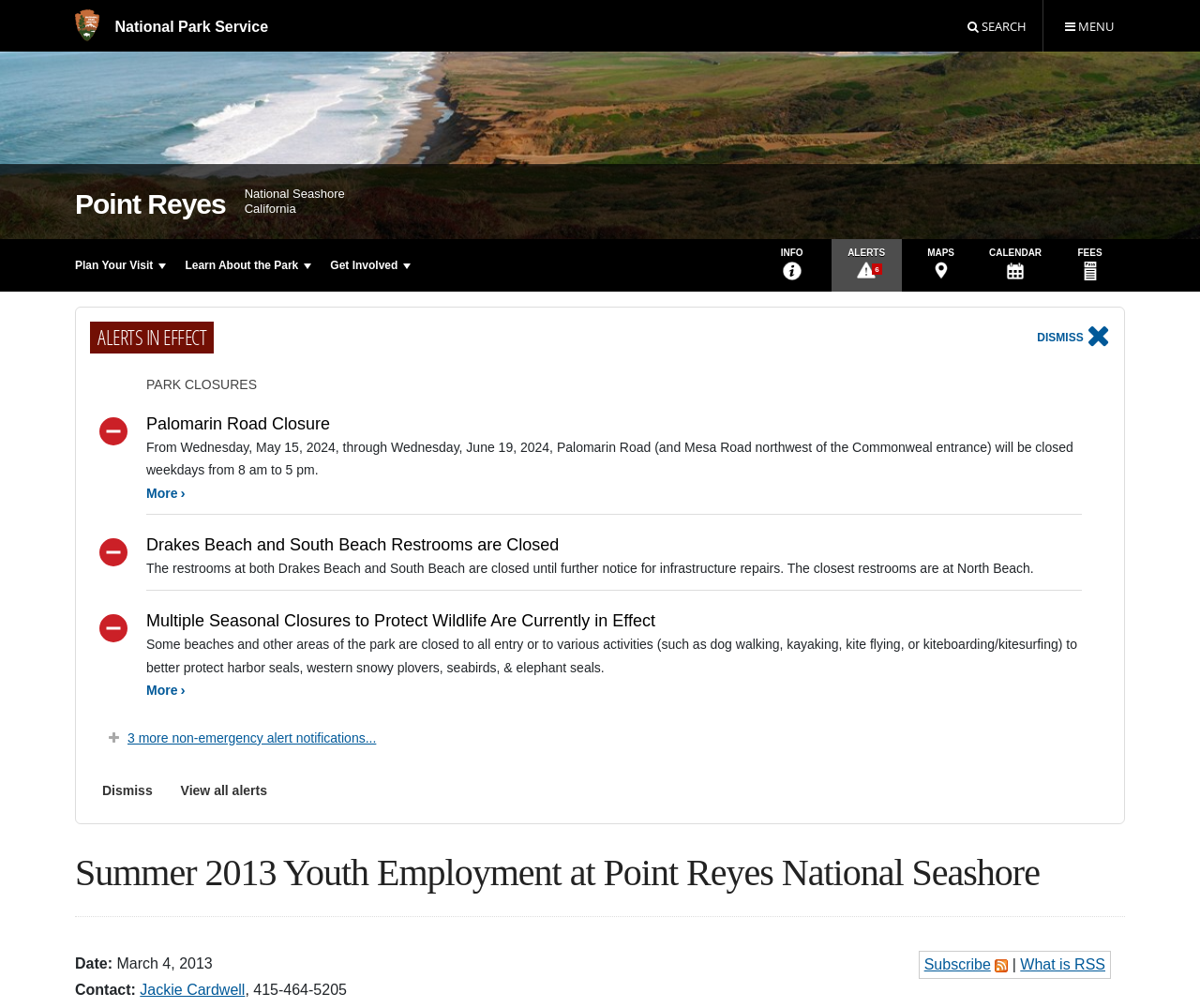Given the description 3 more non-emergency alert notifications..., predict the bounding box coordinates of the UI element. Ensure the coordinates are in the format (top-left x, top-left y, bottom-right x, bottom-right y) and all values are between 0 and 1.

[0.106, 0.724, 0.314, 0.739]